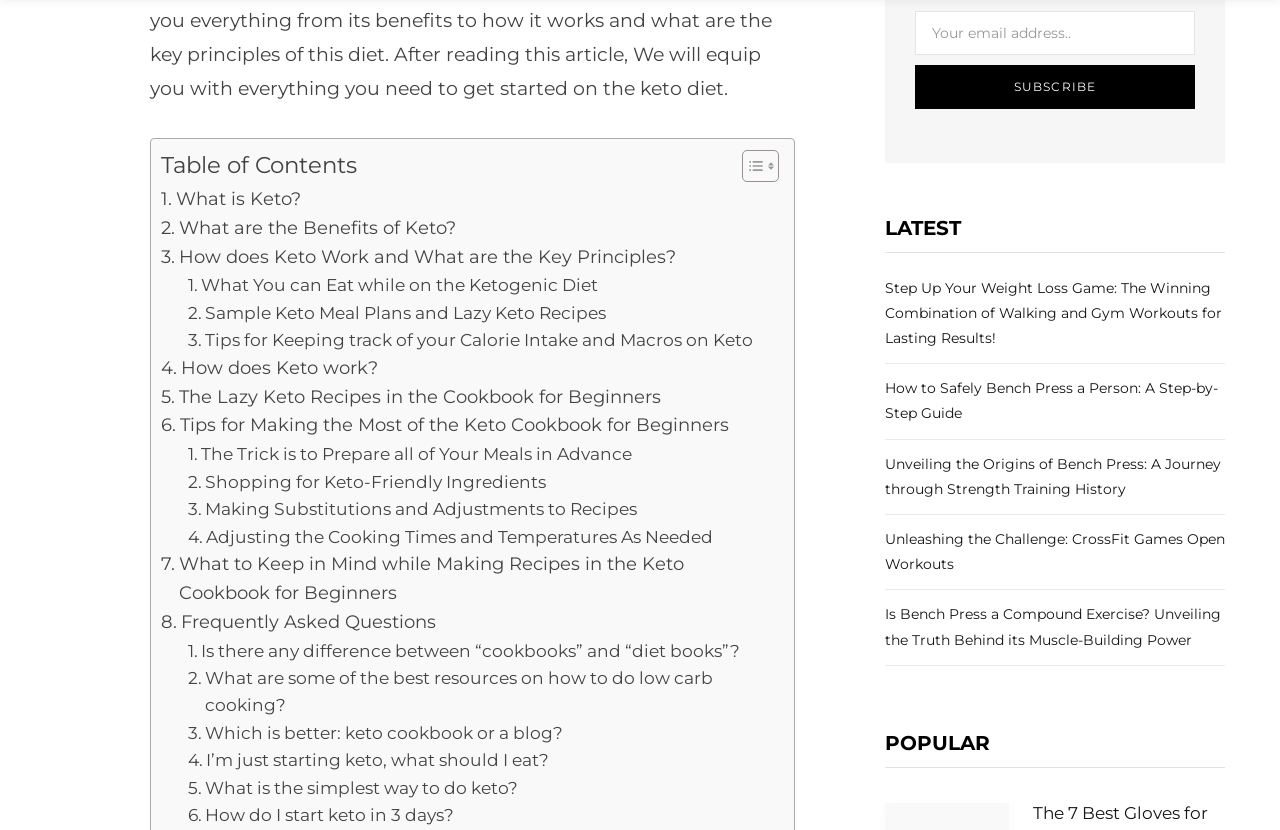Identify the bounding box for the described UI element. Provide the coordinates in (top-left x, top-left y, bottom-right x, bottom-right y) format with values ranging from 0 to 1: What is Keto?

[0.126, 0.223, 0.235, 0.257]